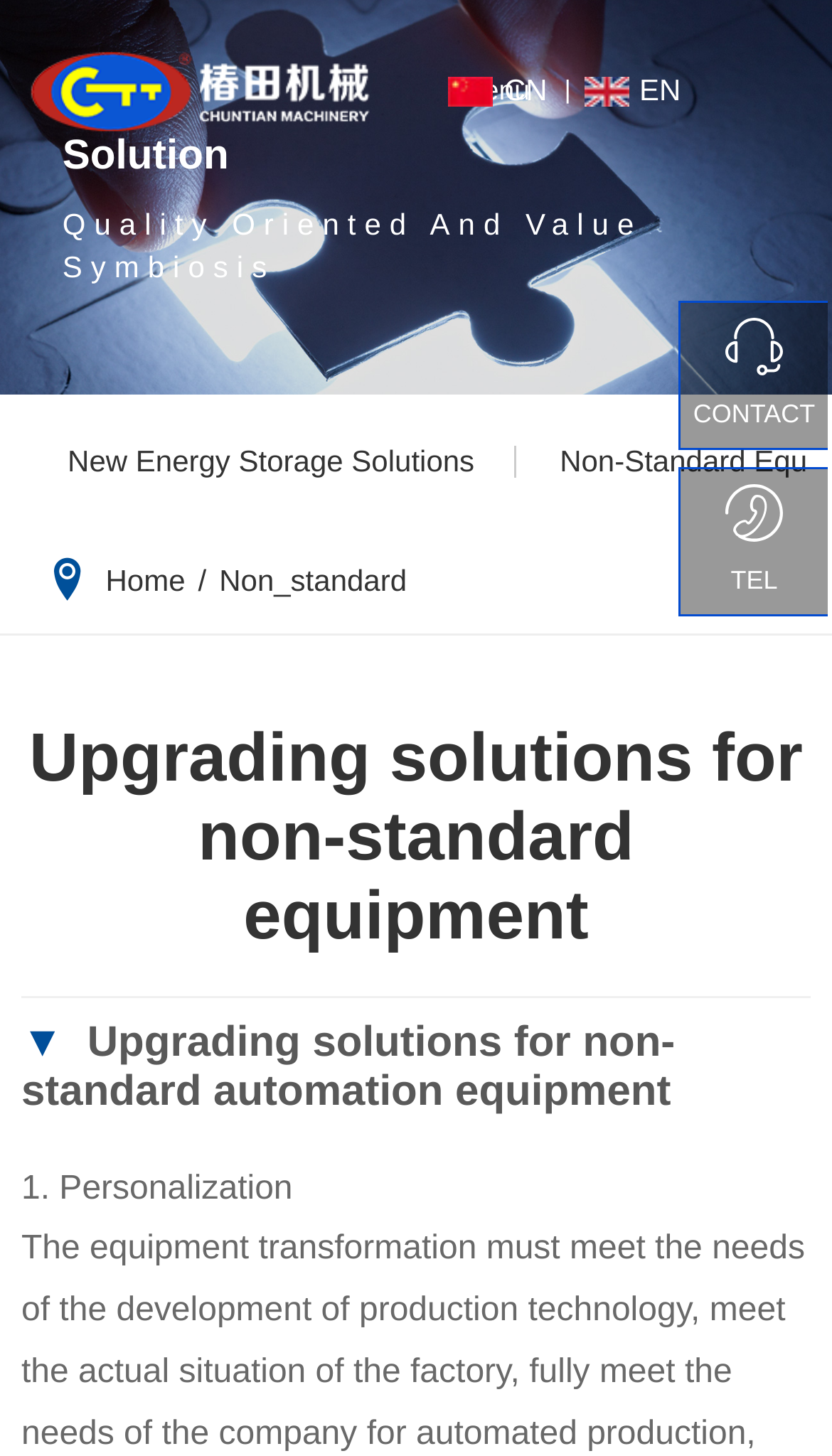Determine the coordinates of the bounding box that should be clicked to complete the instruction: "Learn about New Energy Storage Solutions". The coordinates should be represented by four float numbers between 0 and 1: [left, top, right, bottom].

[0.03, 0.271, 0.621, 0.362]